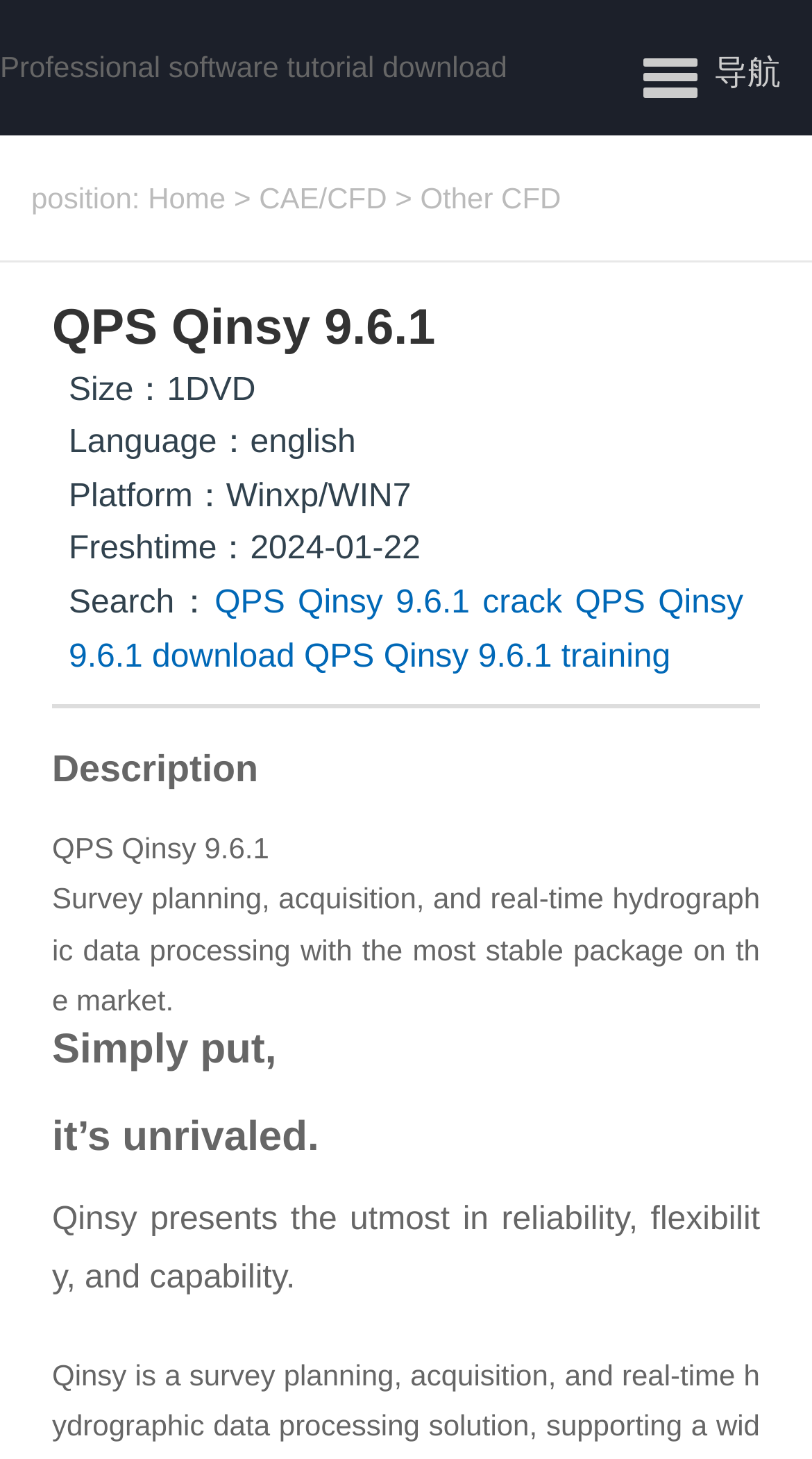What is the language of the software?
Based on the image, respond with a single word or phrase.

English